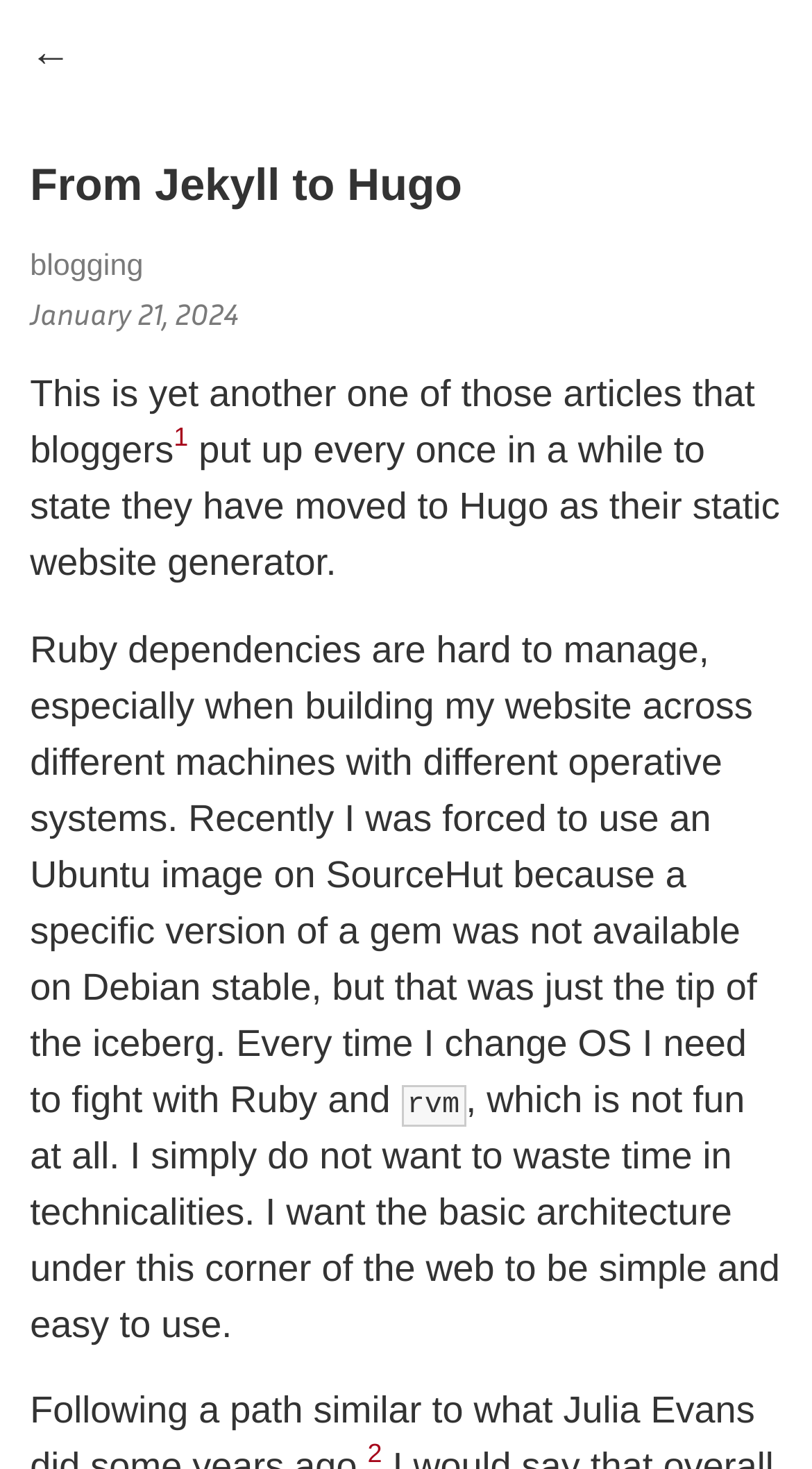What is the main title displayed on this webpage?

From Jekyll to Hugo